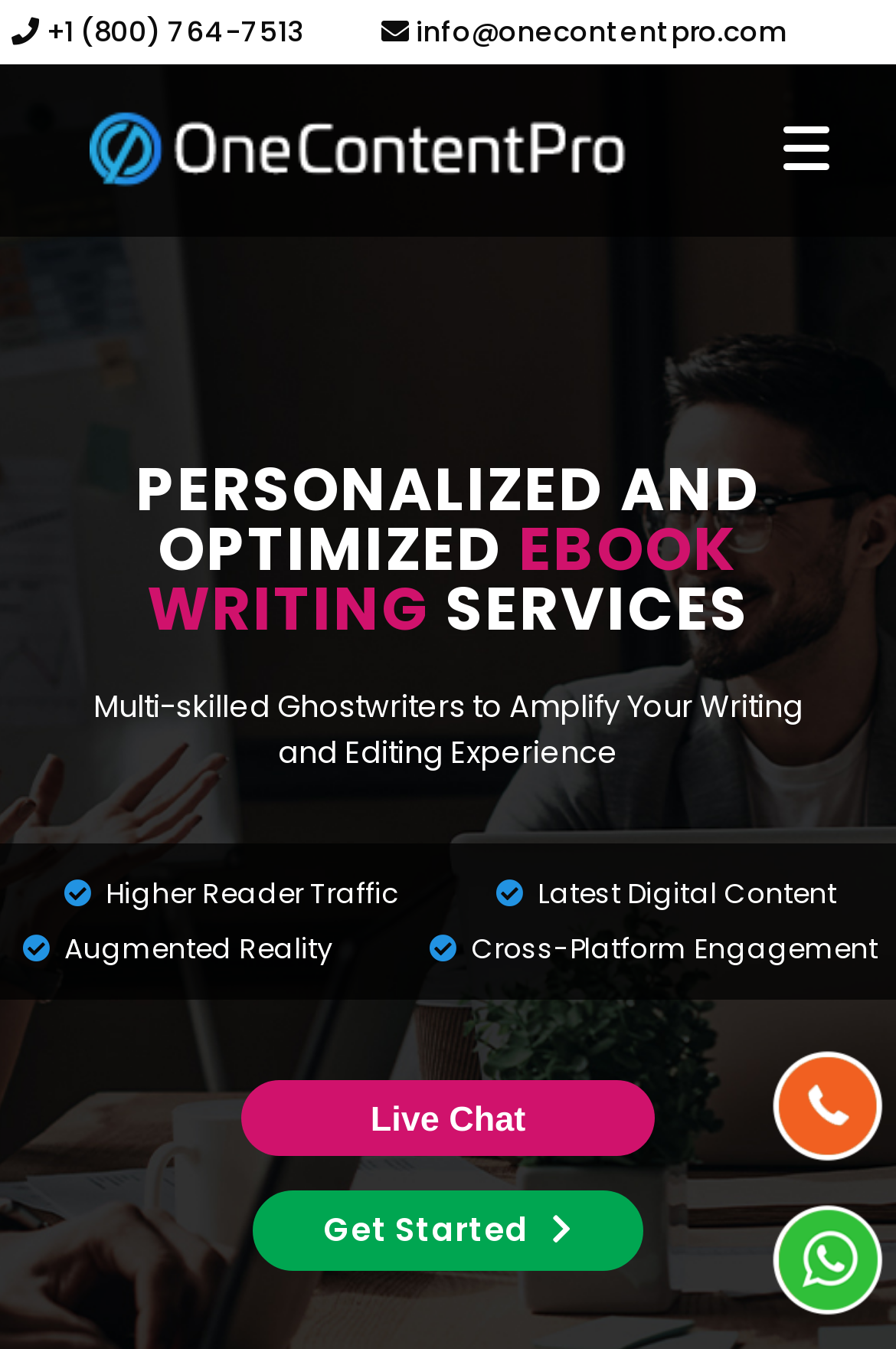What is the company's phone number?
Your answer should be a single word or phrase derived from the screenshot.

+1 (800) 764-7513